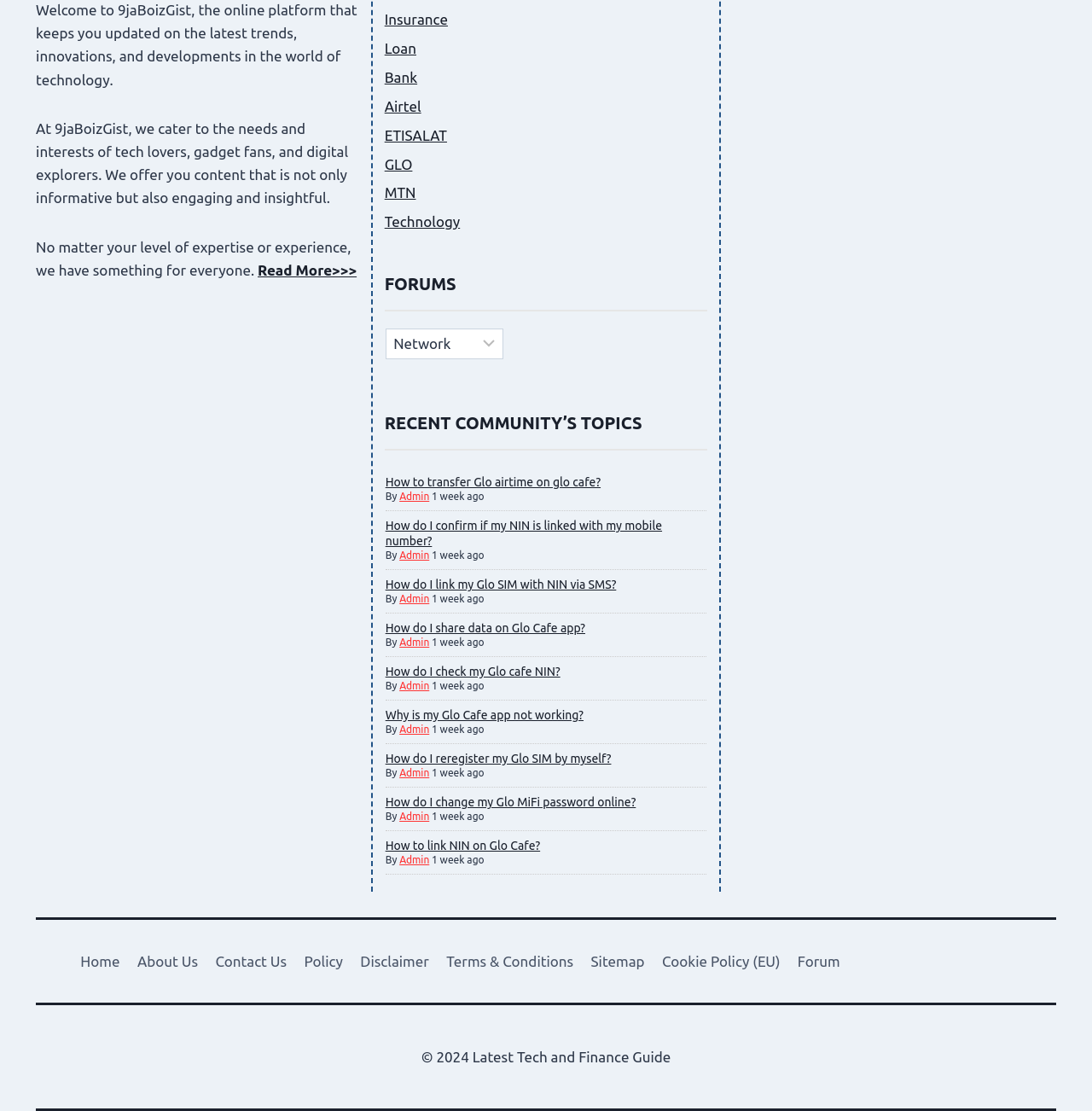Please identify the bounding box coordinates of the clickable element to fulfill the following instruction: "Check the recent community topics". The coordinates should be four float numbers between 0 and 1, i.e., [left, top, right, bottom].

[0.352, 0.362, 0.648, 0.405]